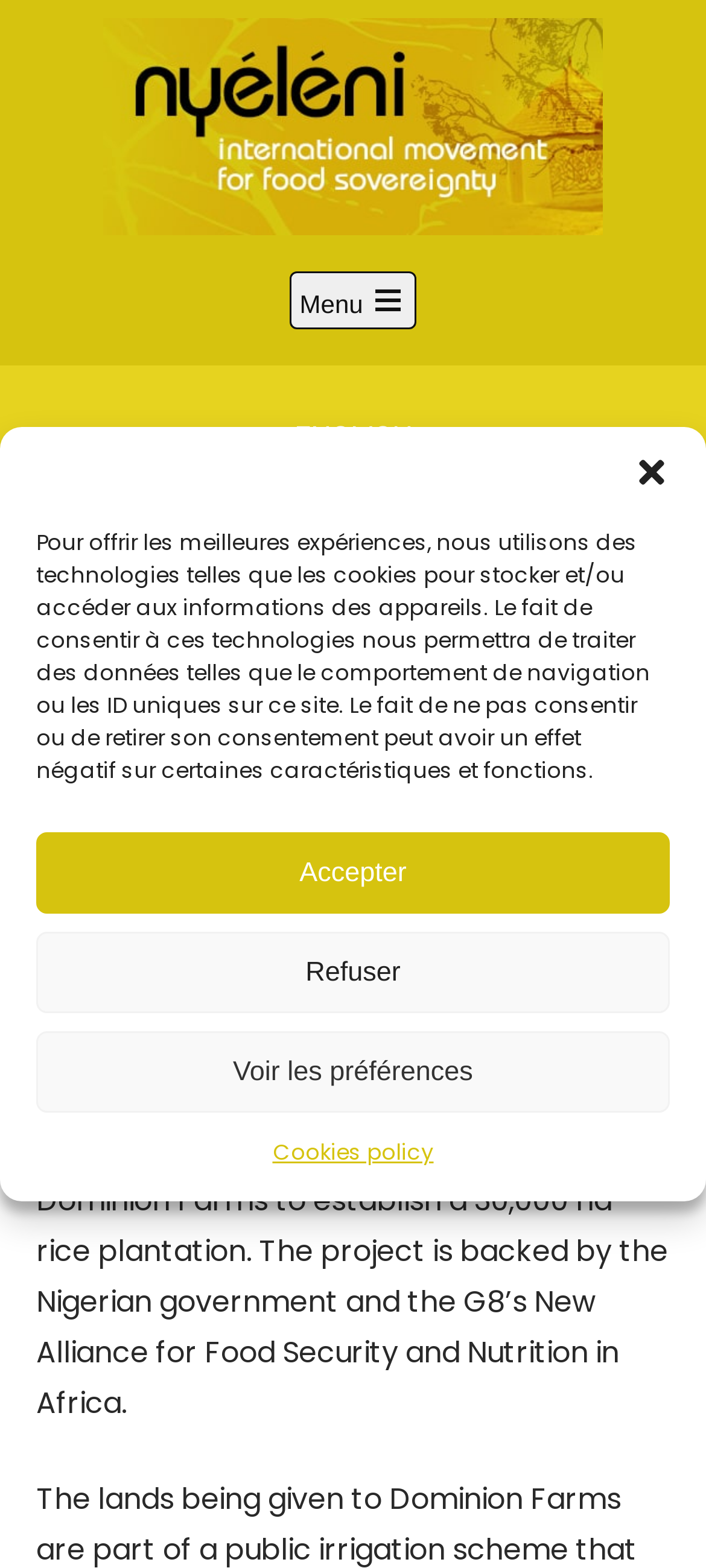Identify the bounding box coordinates necessary to click and complete the given instruction: "Visit Nyéléni EN".

[0.051, 0.012, 0.949, 0.15]